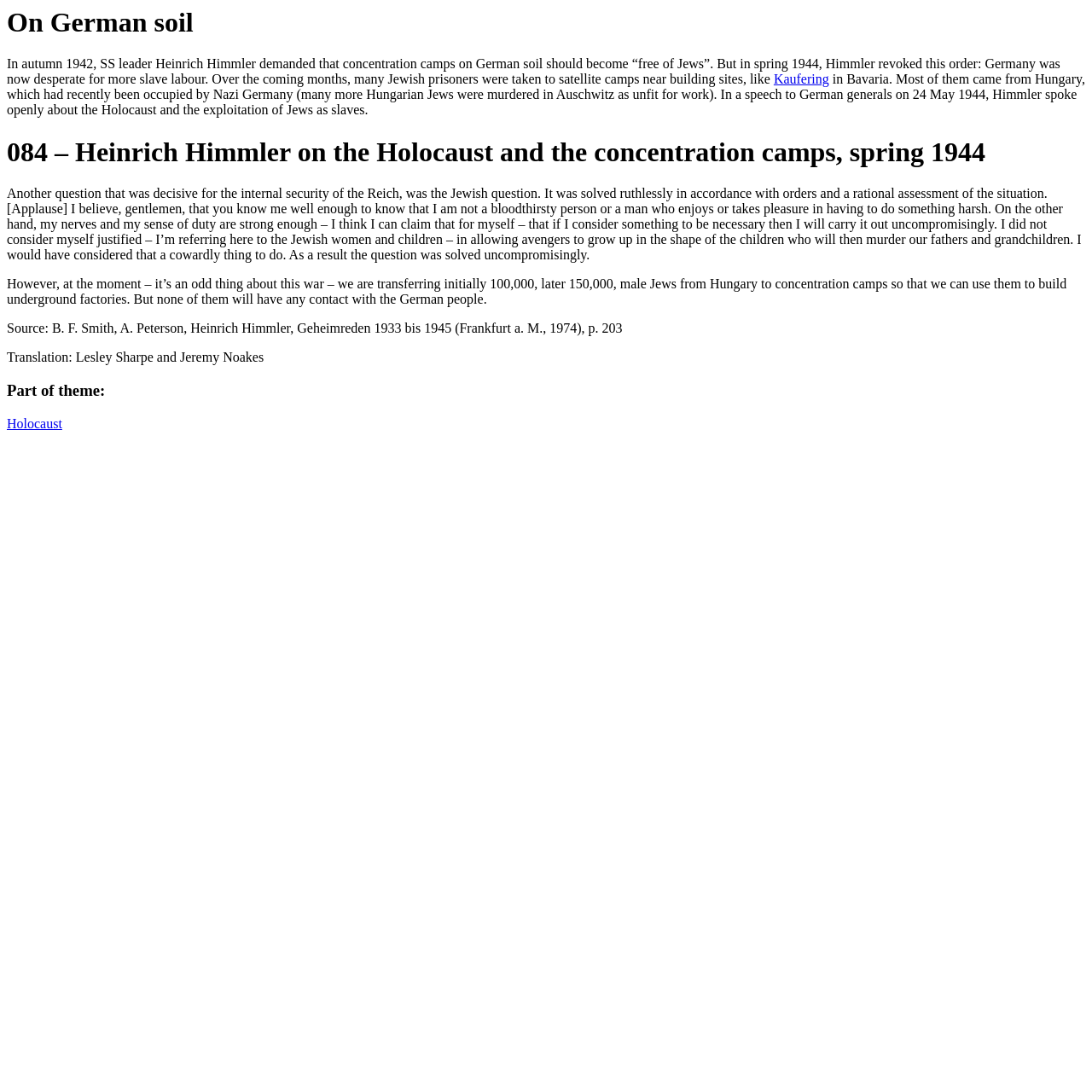Kindly respond to the following question with a single word or a brief phrase: 
What is the topic of the first heading?

On German soil